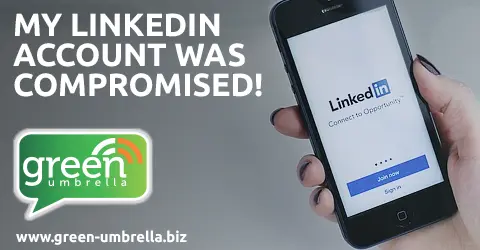Offer a detailed narrative of the image's content.

The image features a smartphone displaying the LinkedIn login screen, highlighting the message "MY LINKEDIN ACCOUNT WAS COMPROMISED!" This alarming statement captures the viewer's attention, emphasizing the gravity of account security issues. Below the smartphone, the logo of "Green Umbrella Marketing" is displayed, accompanied by the website URL www.green-umbrella.biz, suggesting a focus on digital marketing and online safety. The overall design effectively communicates the urgency of protecting personal information on social networking platforms like LinkedIn, particularly in light of potential security breaches.